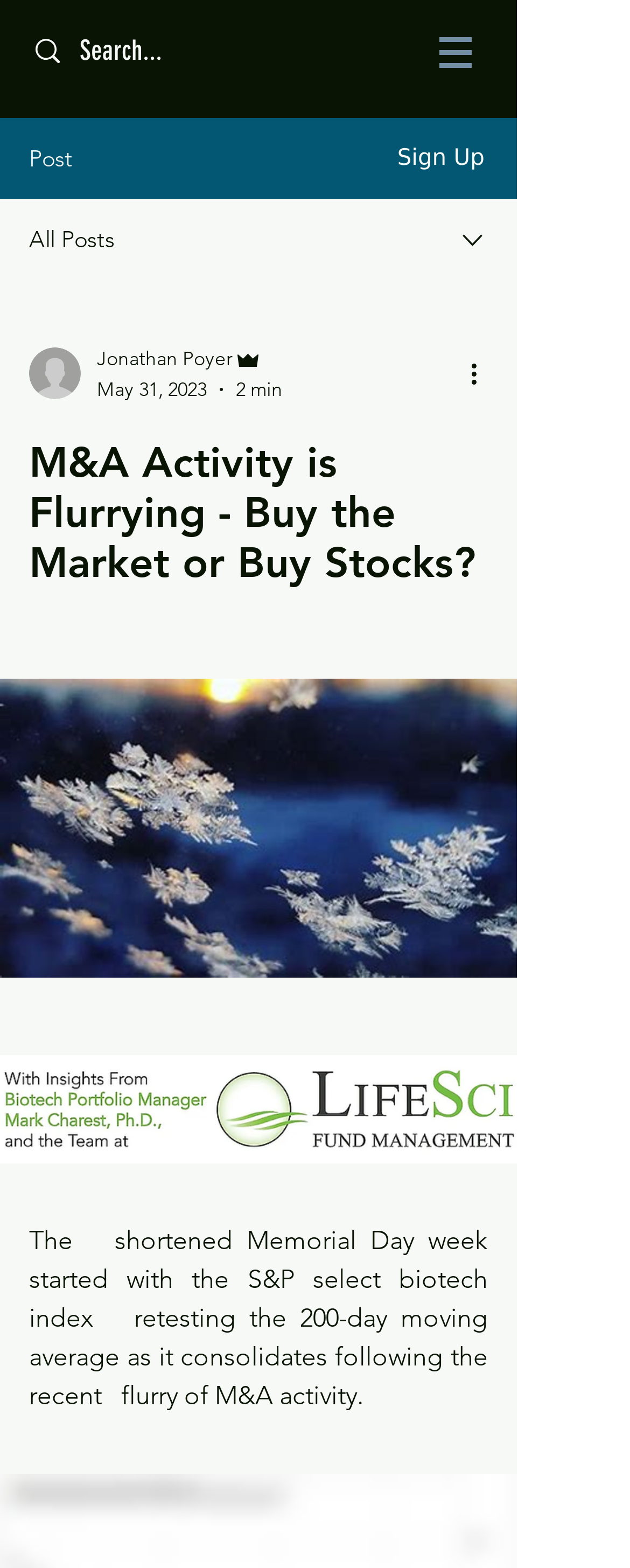Locate the bounding box of the UI element described by: "aria-label="Search..." name="q" placeholder="Search..."" in the given webpage screenshot.

[0.126, 0.011, 0.436, 0.054]